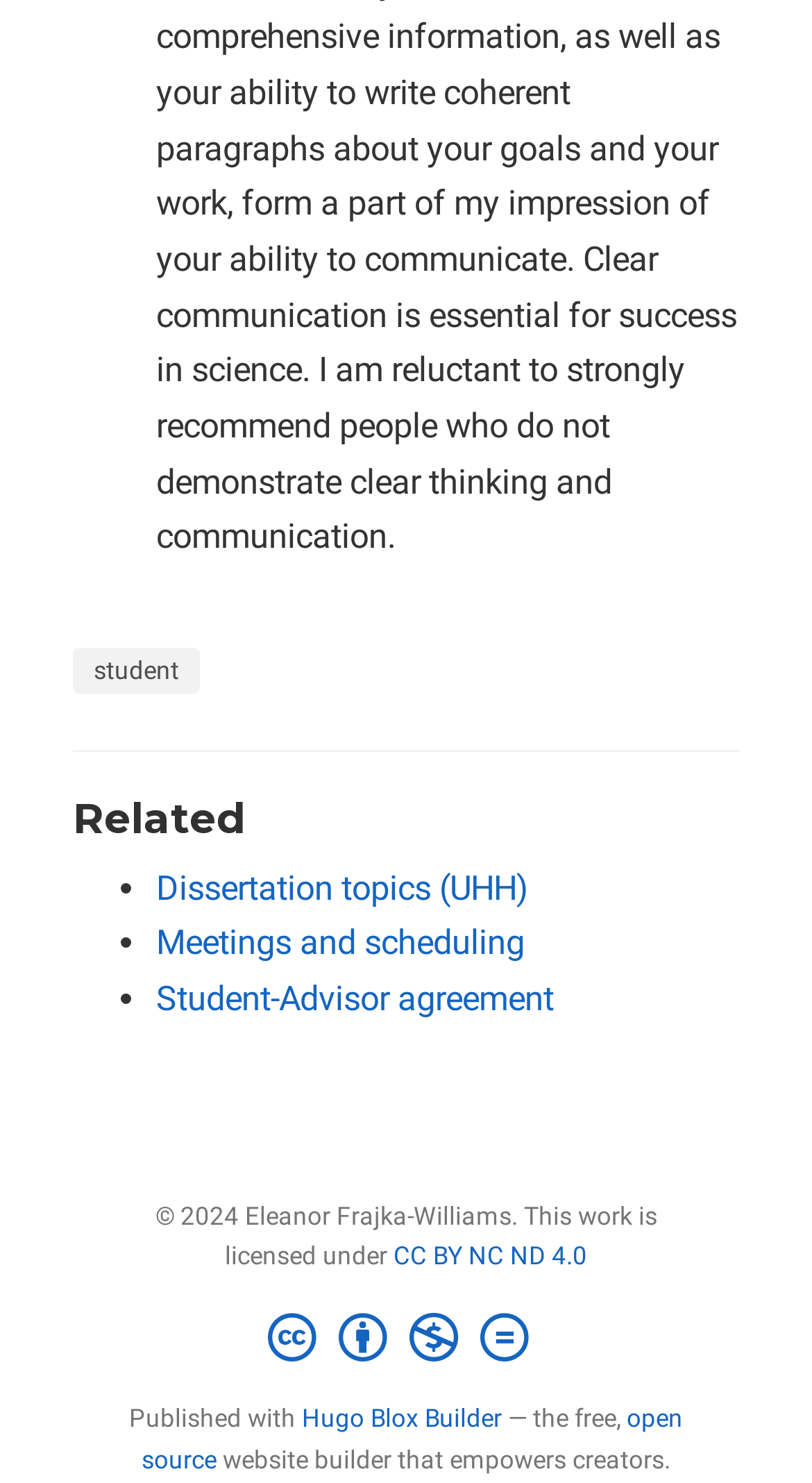Determine the bounding box coordinates of the area to click in order to meet this instruction: "Learn about 'CC BY NC ND 4.0'".

[0.485, 0.838, 0.723, 0.857]